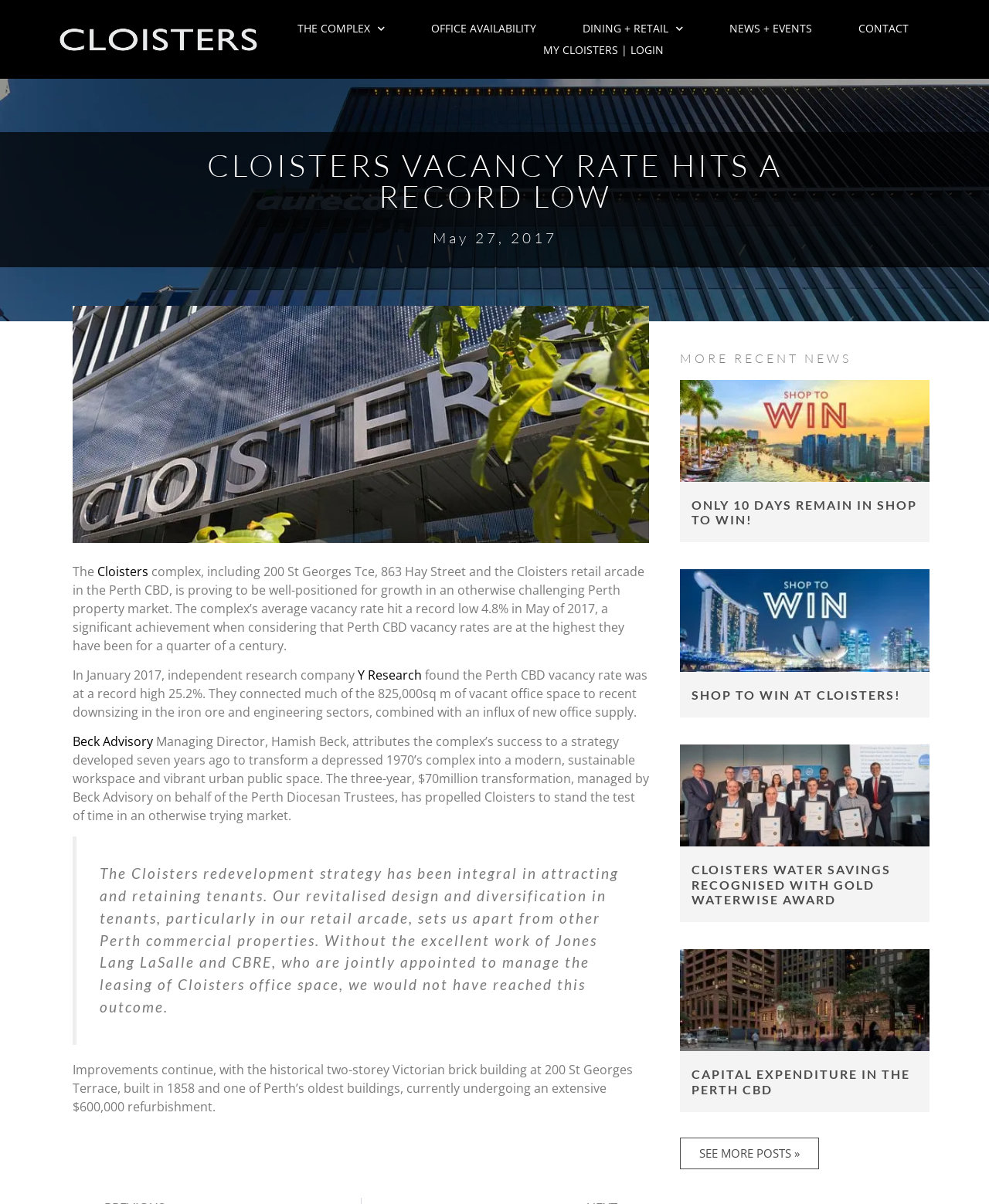Provide a thorough summary of the webpage.

The webpage is about the Cloisters complex, a commercial property in Perth CBD. At the top, there is a logo image of Cloisters, followed by a navigation menu with links to "THE COMPLEX", "OFFICE AVAILABILITY", "DINING + RETAIL", "NEWS + EVENTS", "CONTACT", and "MY CLOISTERS | LOGIN". 

Below the navigation menu, there is a prominent heading "CLOISTERS VACANCY RATE HITS A RECORD LOW" with a date "May 27, 2017" next to it. 

On the left side, there is an image related to the vacancy rate, and on the right side, there is a block of text describing the Cloisters complex, including its location and its success in the Perth property market. The text also mentions the complex's average vacancy rate, which hit a record low of 4.8% in May 2017.

Further down, there are quotes from Hamish Beck, Managing Director of Beck Advisory, and a blockquote with a statement about the Cloisters redevelopment strategy. 

Below that, there is a section titled "MORE RECENT NEWS" with four news articles, each with a heading and a link to read more. The headings of the news articles are "ONLY 10 DAYS REMAIN IN SHOP TO WIN!", "SHOP TO WIN AT CLOISTERS!", "CLOISTERS WATER SAVINGS RECOGNISED WITH GOLD WATERWISE AWARD", and "CAPITAL EXPENDITURE IN THE PERTH CBD". 

At the bottom, there is a link to "SEE MORE POSTS »" to view more news articles.